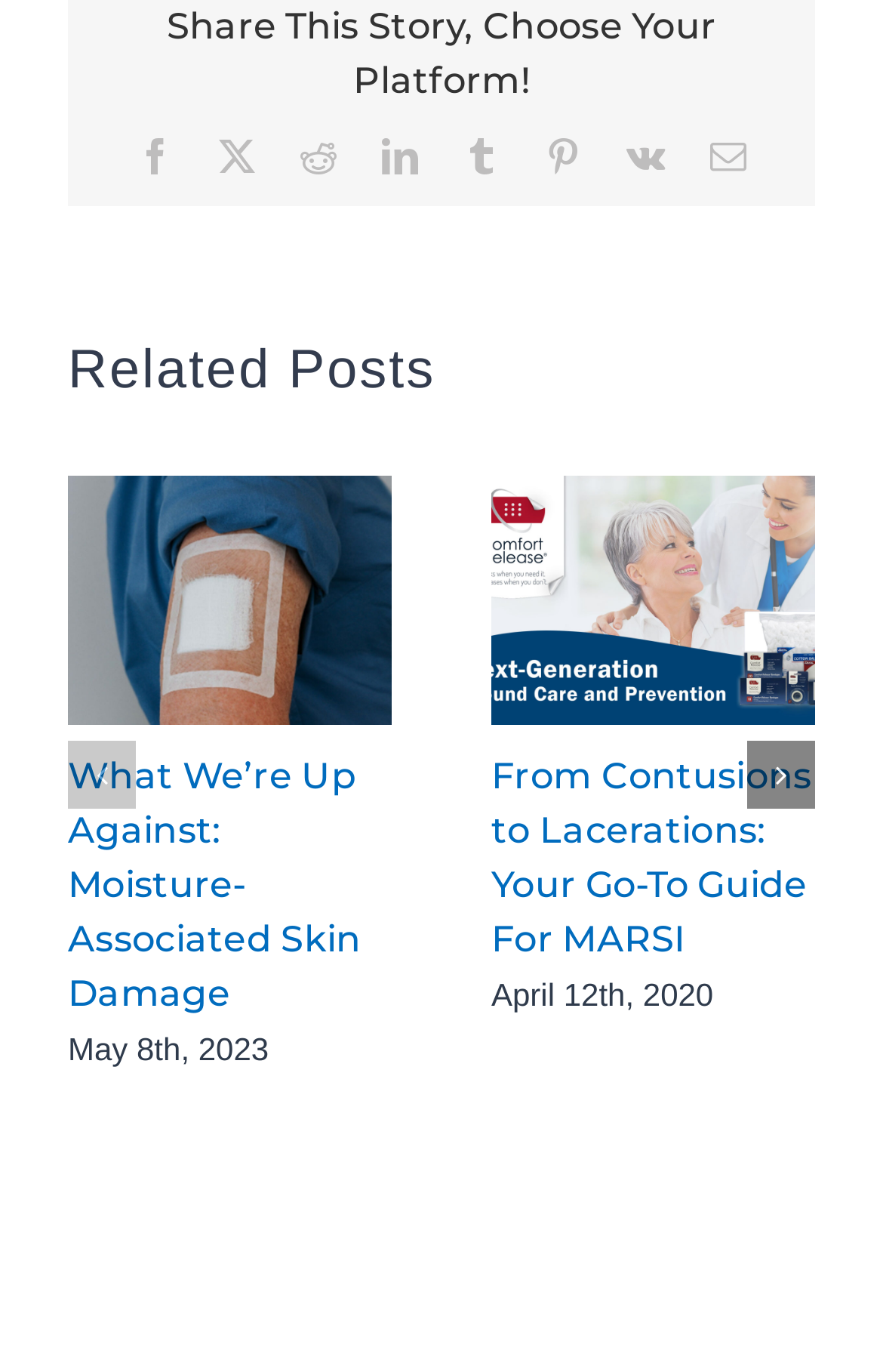Could you locate the bounding box coordinates for the section that should be clicked to accomplish this task: "View related post".

[0.077, 0.334, 0.923, 0.796]